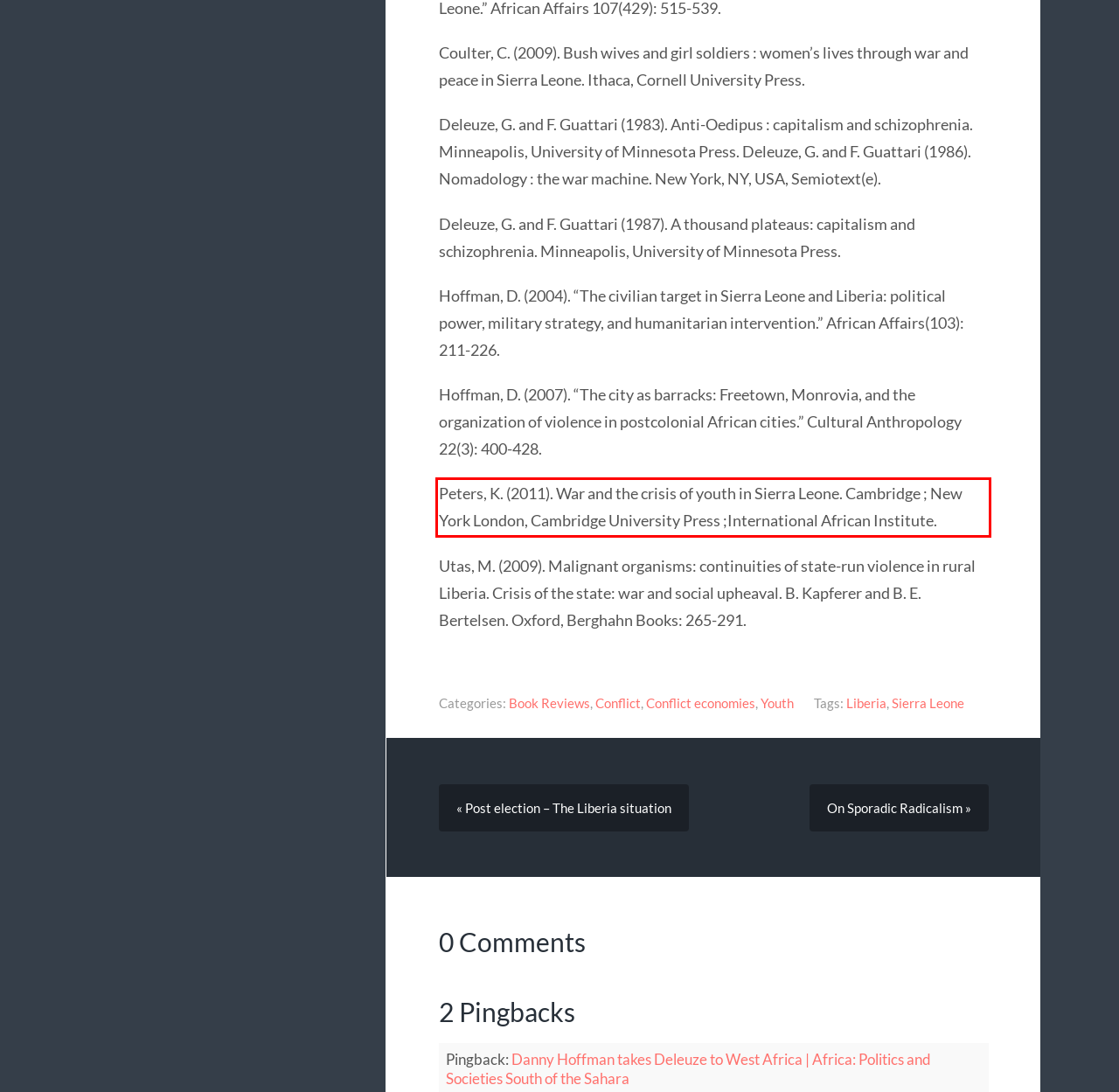Your task is to recognize and extract the text content from the UI element enclosed in the red bounding box on the webpage screenshot.

Peters, K. (2011). War and the crisis of youth in Sierra Leone. Cambridge ; New York London, Cambridge University Press ;International African Institute.